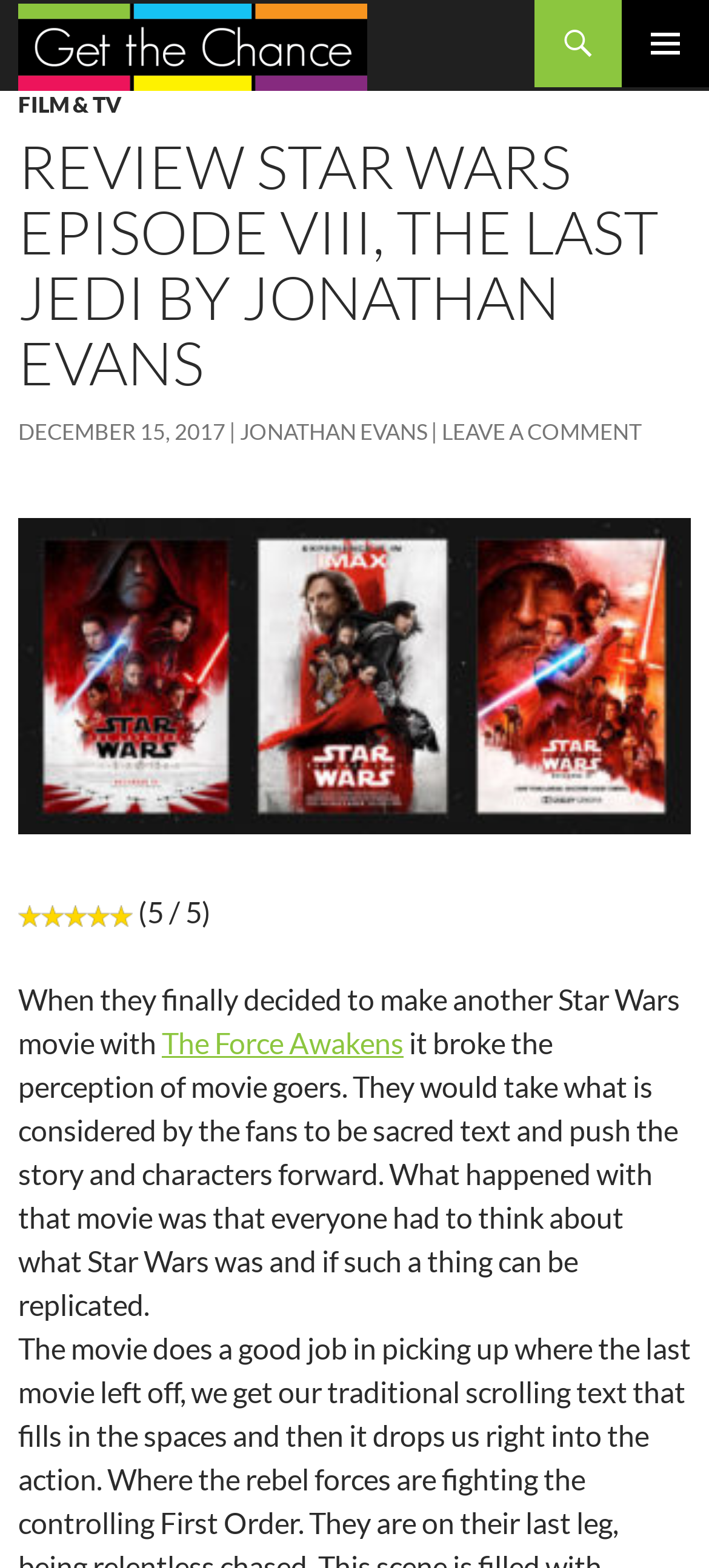Find the bounding box coordinates for the UI element whose description is: "Add To Wishlist". The coordinates should be four float numbers between 0 and 1, in the format [left, top, right, bottom].

None